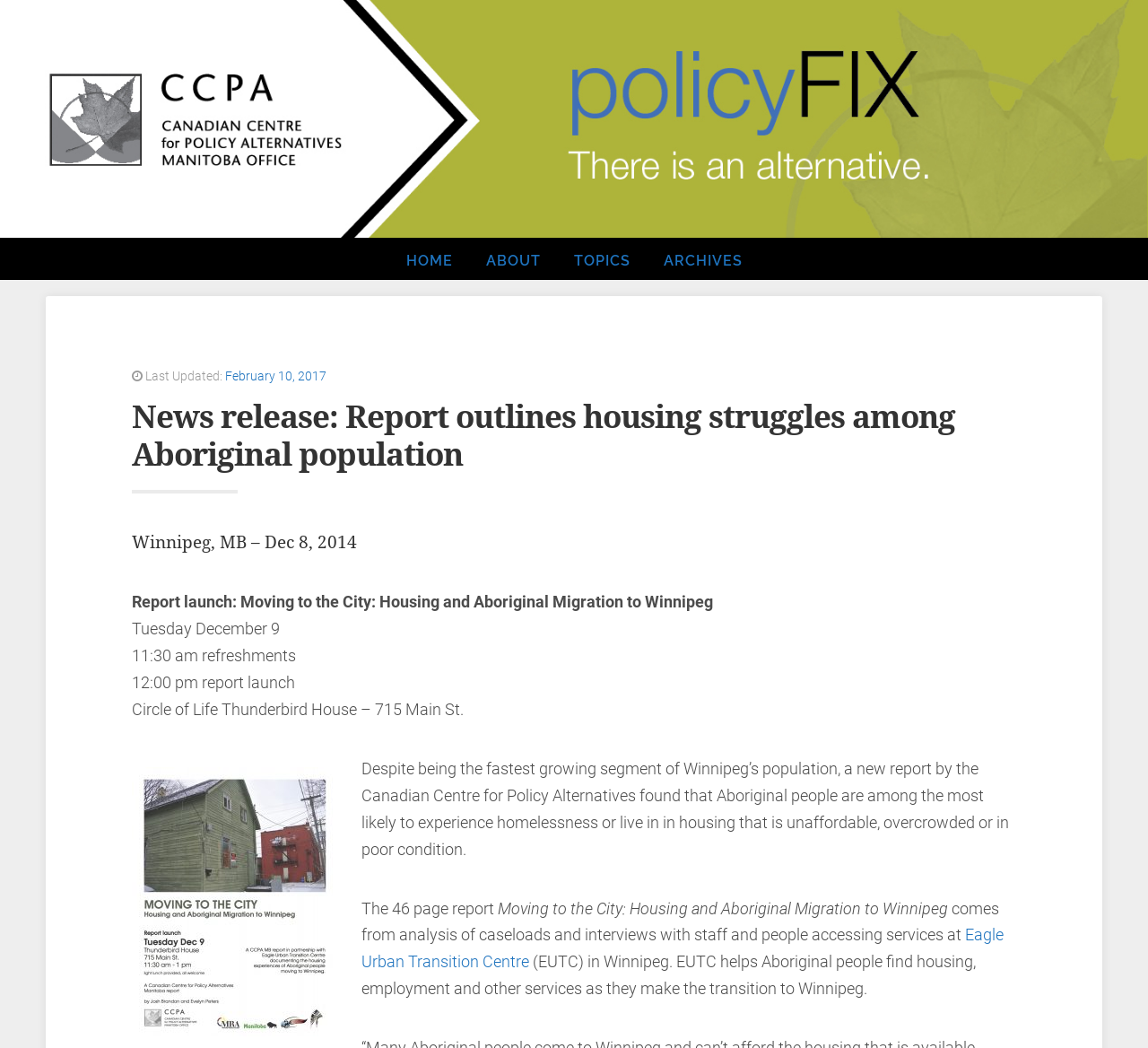Provide the bounding box coordinates for the specified HTML element described in this description: "Topics". The coordinates should be four float numbers ranging from 0 to 1, in the format [left, top, right, bottom].

[0.485, 0.242, 0.563, 0.257]